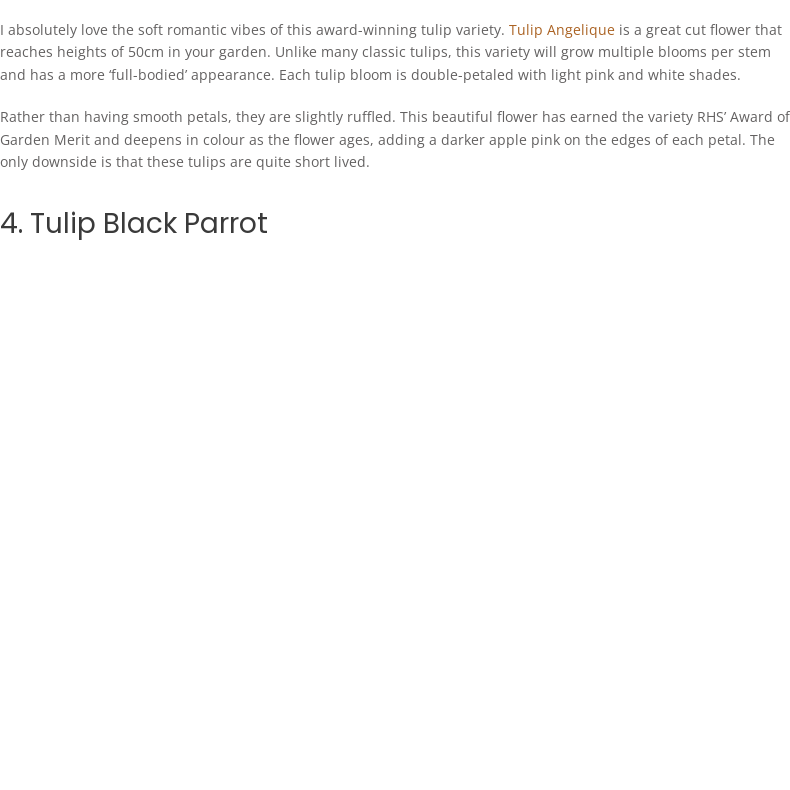Explain what is happening in the image with as much detail as possible.

This image features the stunning **Tulip Black Parrot**, known for its exotic allure and striking appearance. Characterized by its feathered petals in a deep, dark purple hue, this tulip is often regarded as one of the most unique varieties available. Reaching a height of 50cm, the Black Parrot is suitable for flower beds, borders, or containers, bringing a dramatic flair to any garden setting.

As the garden awakens in late spring, this late-blooming variety becomes a focal point, particularly when other flowers, such as daffodils, have already faded away. The tulip's greyish-green leaves and sturdy stems further enhance its appeal, while its wide flower heads create a captivating display. With petals that open more fully in sunlight, the Black Parrot tulip provides a continuous visual delight throughout the blooming season.